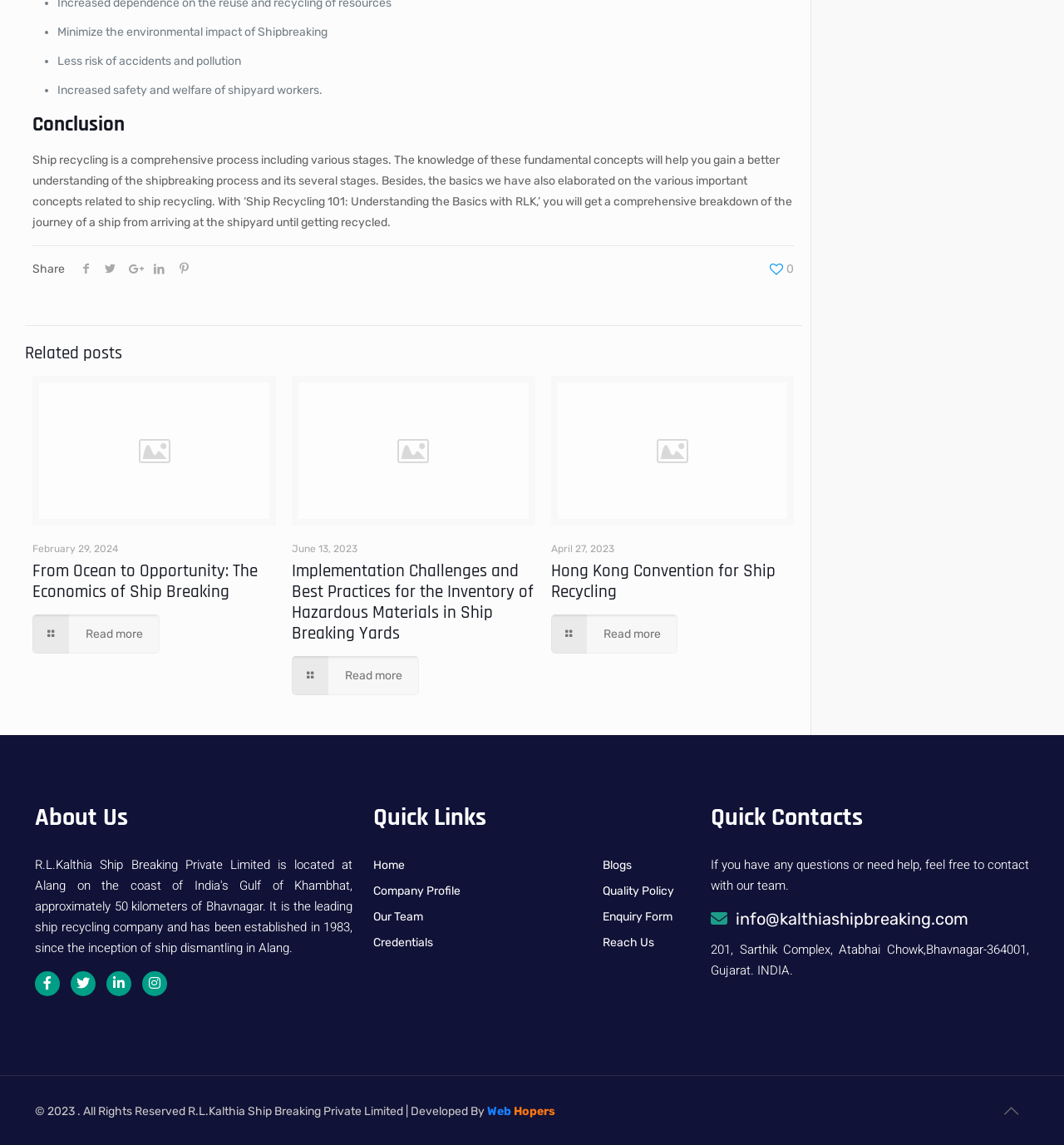Specify the bounding box coordinates of the area that needs to be clicked to achieve the following instruction: "Contact us through email".

[0.668, 0.794, 0.91, 0.812]